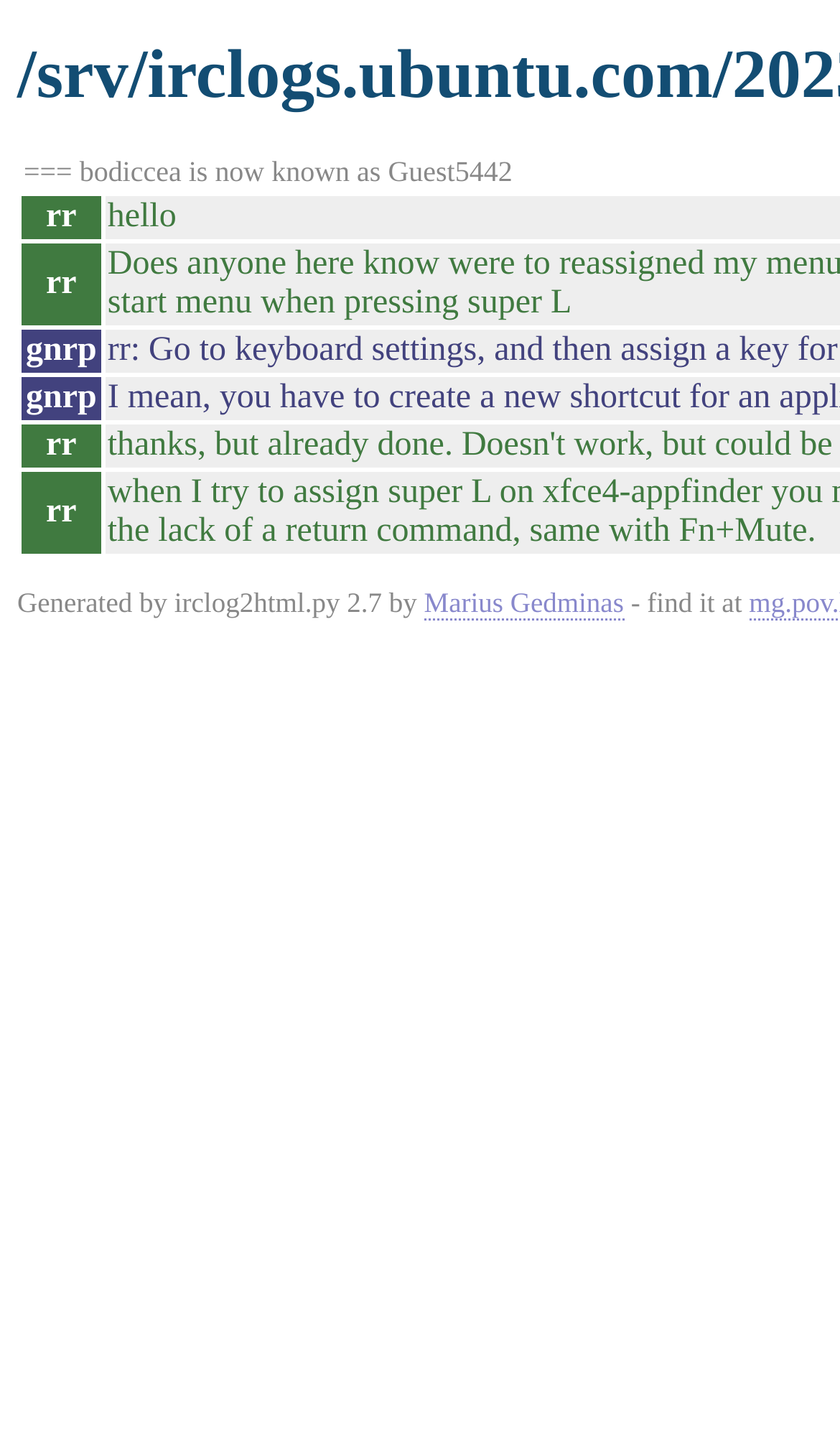Respond to the question below with a single word or phrase:
What is the version of the script?

2.7